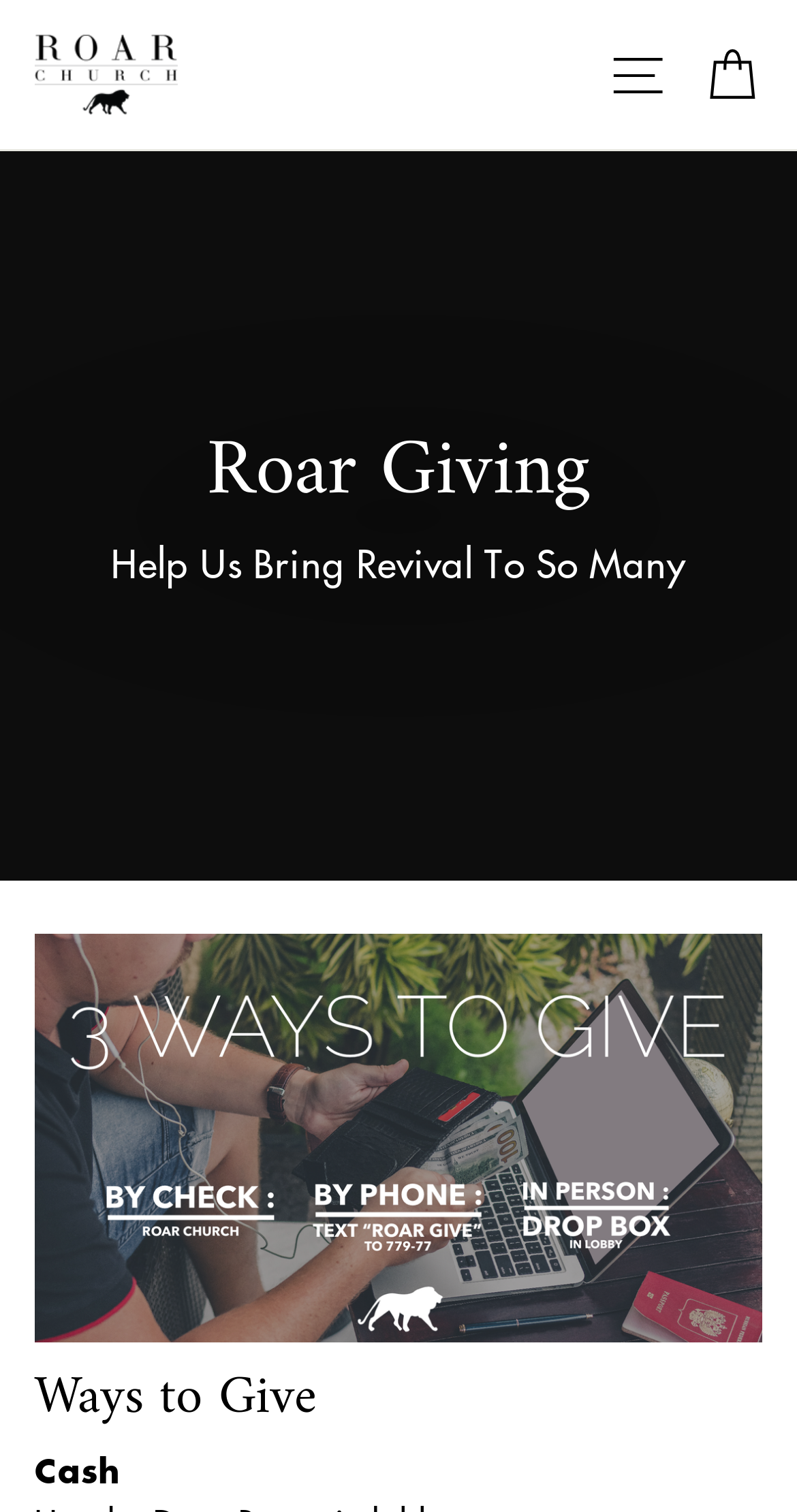What type of payment is accepted?
Using the image as a reference, answer the question in detail.

One of the accepted payment types is cash, as mentioned in the static text 'Cash' located in the 'Give' section.